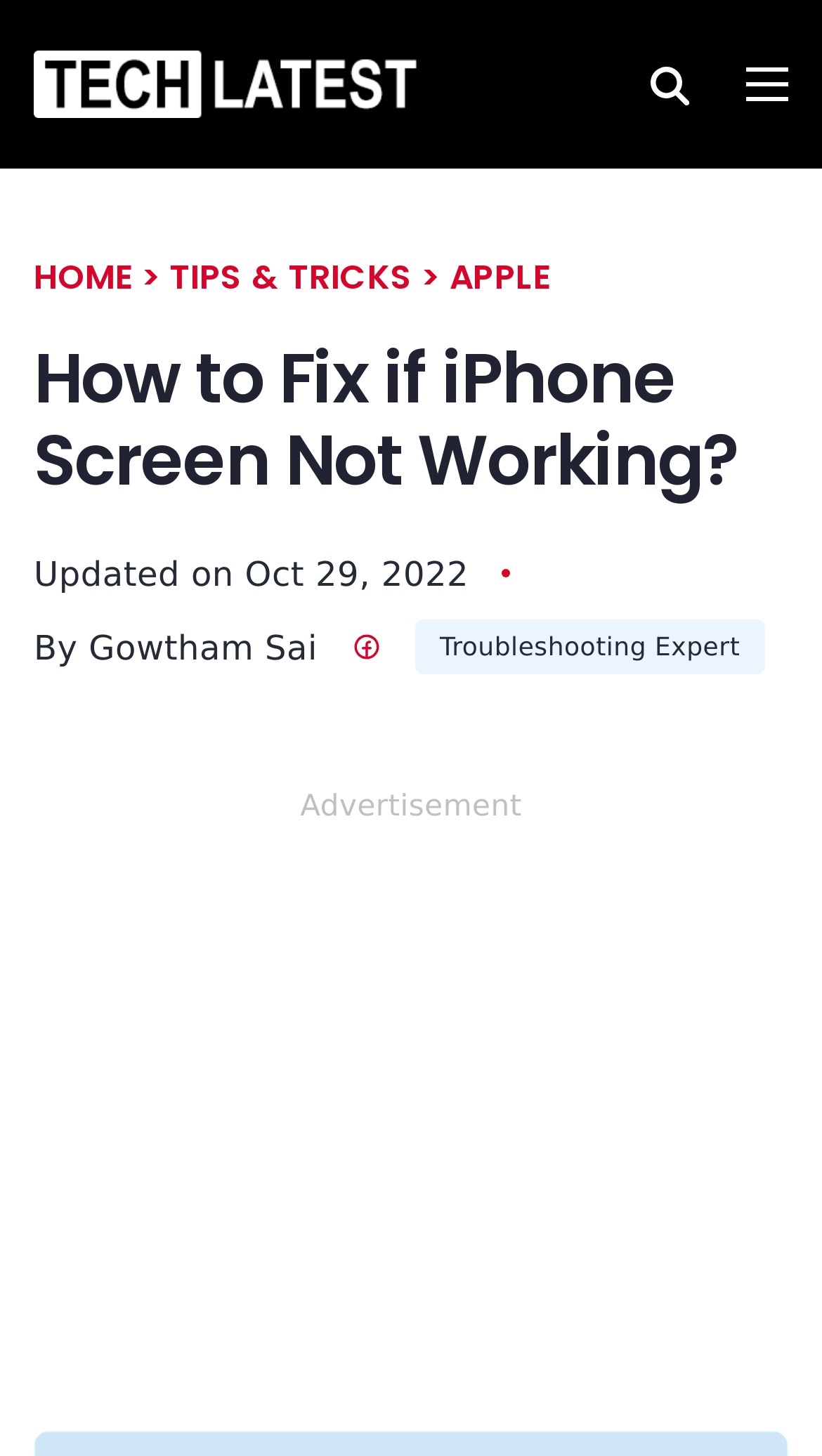Provide your answer to the question using just one word or phrase: What is the author's profession?

Troubleshooting Expert